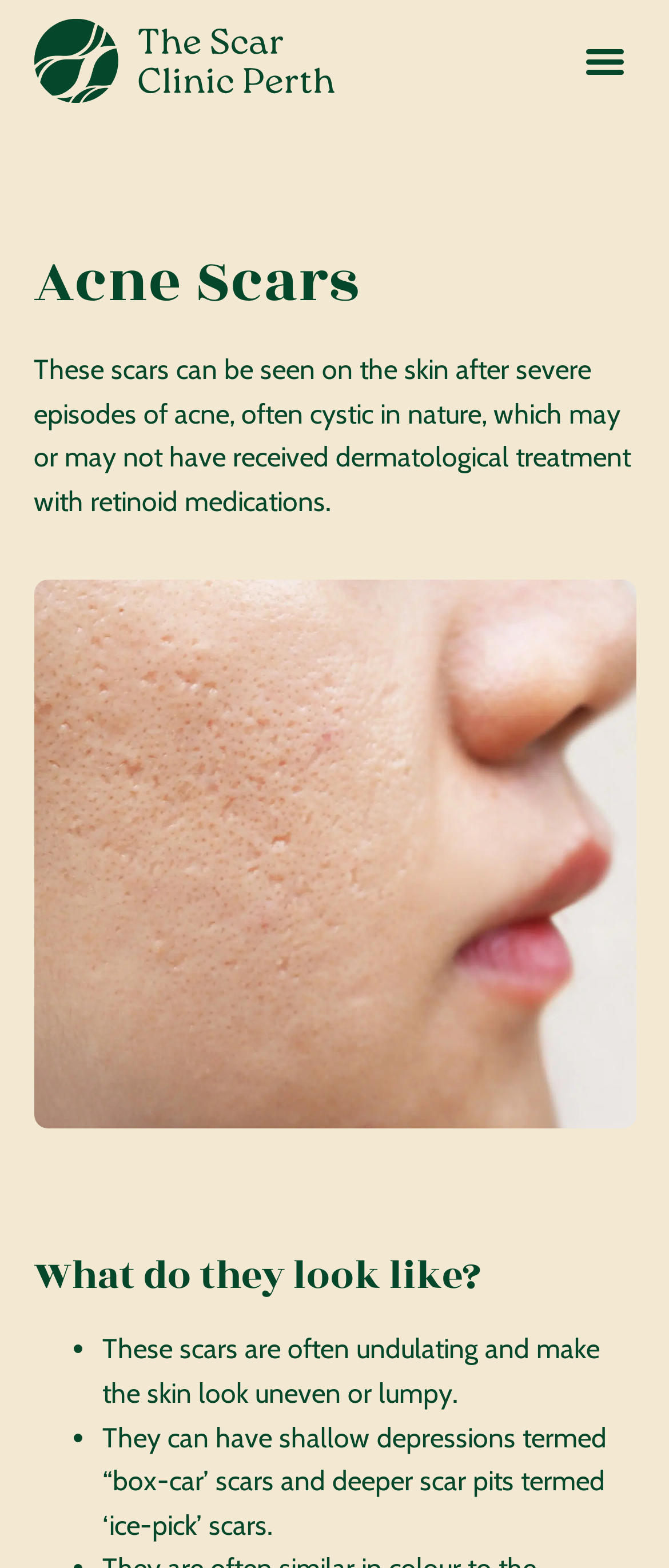What is the main topic of this webpage?
Craft a detailed and extensive response to the question.

I determined the main topic by looking at the headings on the webpage. The first heading has the text 'Acne Scars', which suggests that it is the main topic of the webpage. This is also supported by the meta description, which mentions acne scars.